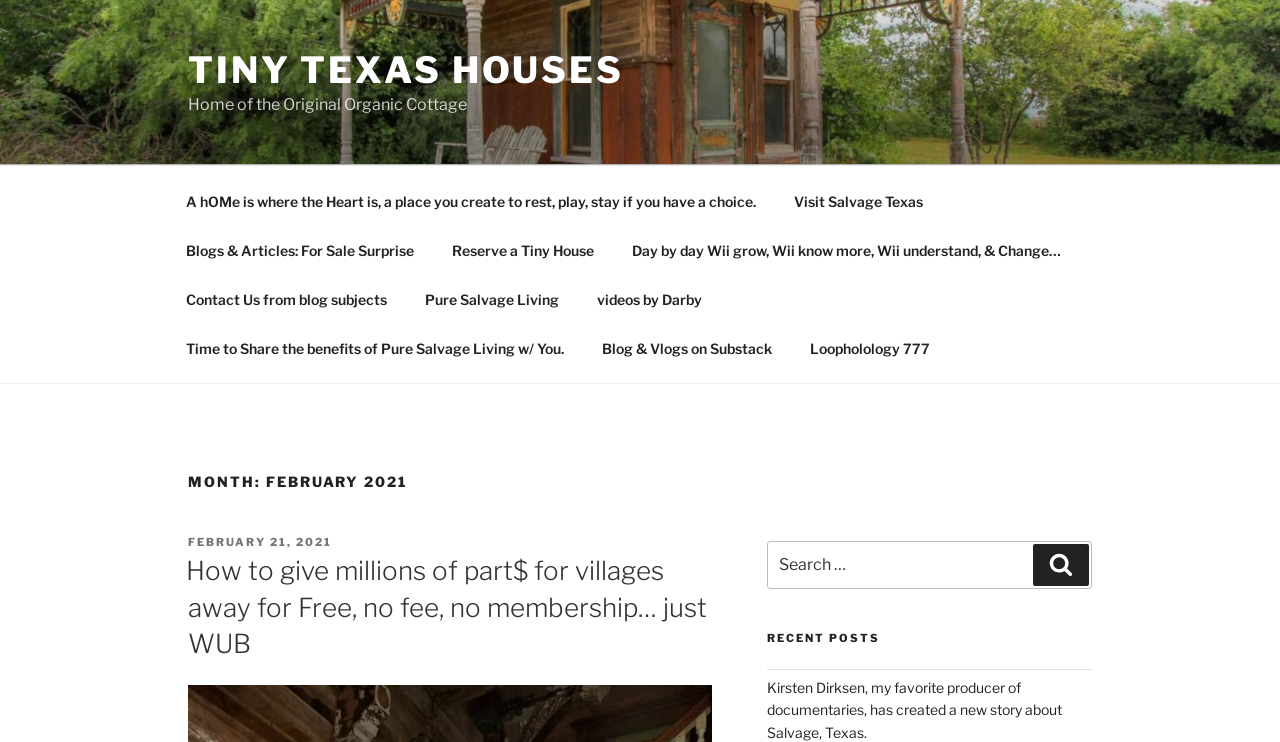Please identify the bounding box coordinates of the clickable area that will allow you to execute the instruction: "Check recent posts".

[0.599, 0.915, 0.829, 0.998]